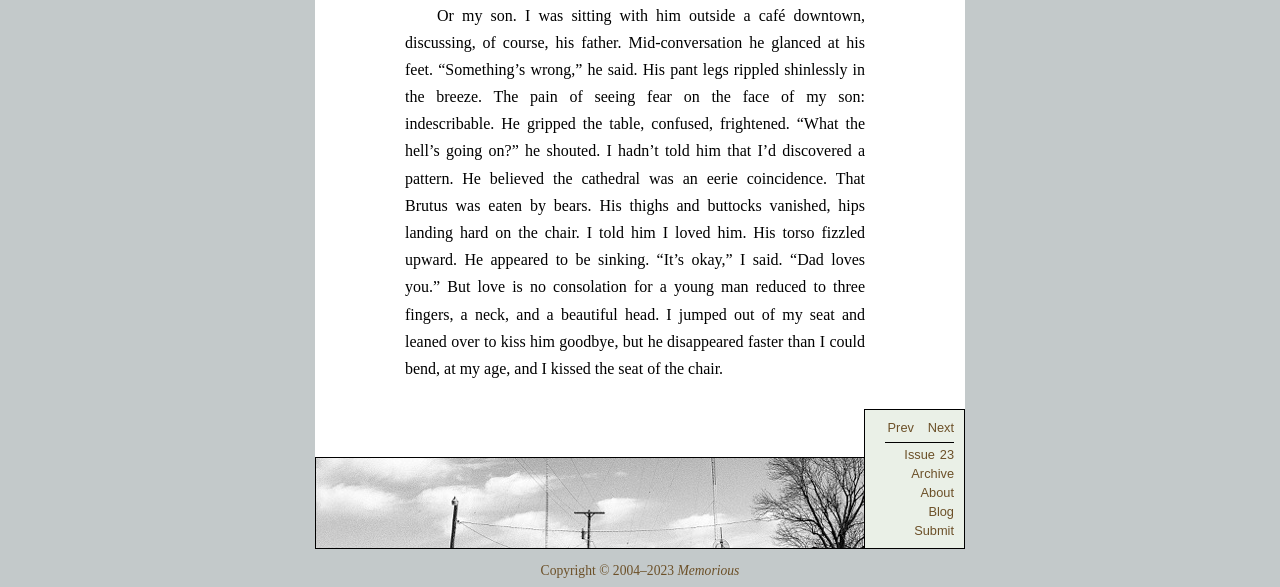Please answer the following query using a single word or phrase: 
How many navigation links are there?

7